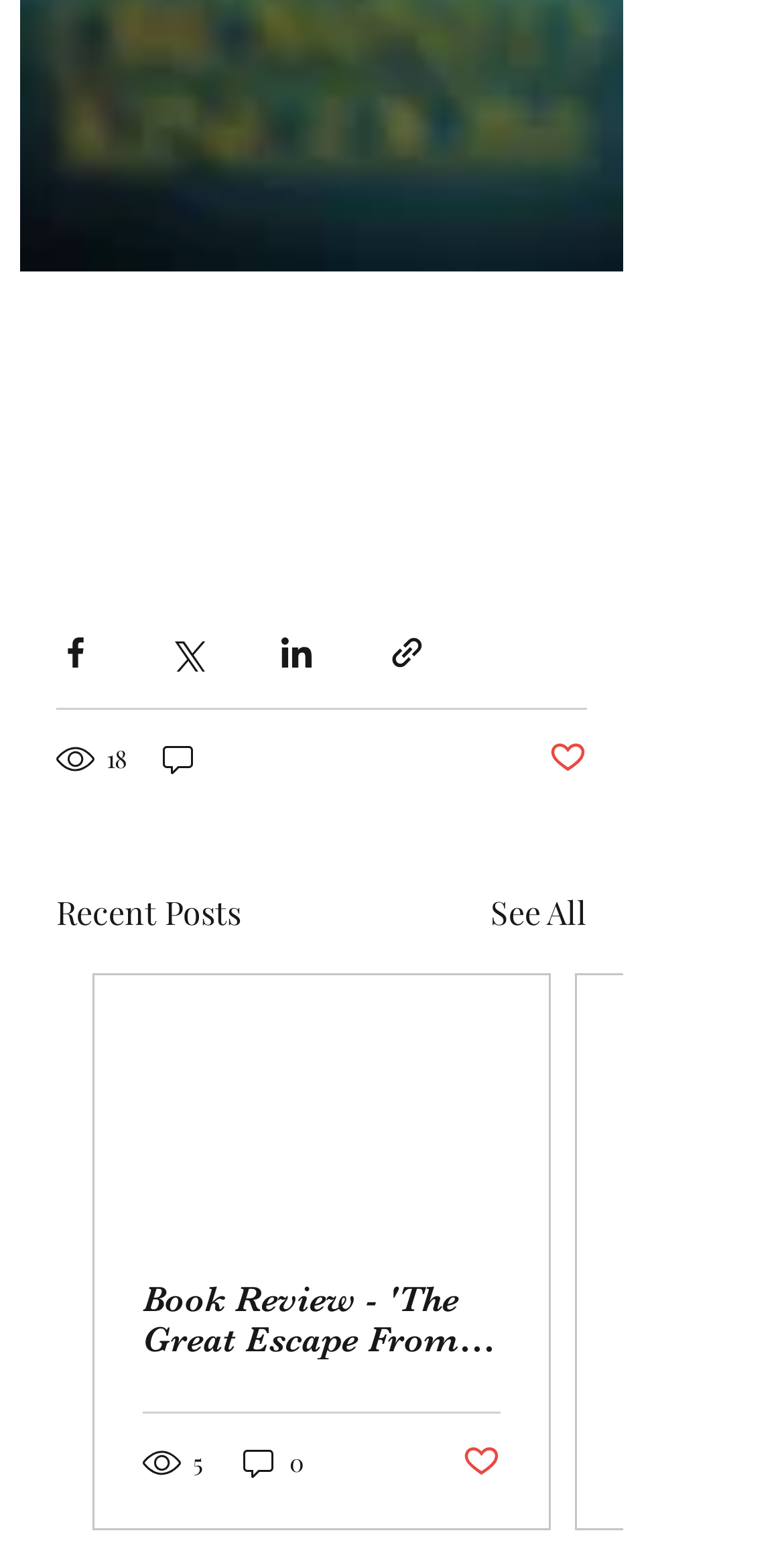Find and specify the bounding box coordinates that correspond to the clickable region for the instruction: "See all posts".

[0.626, 0.574, 0.749, 0.605]